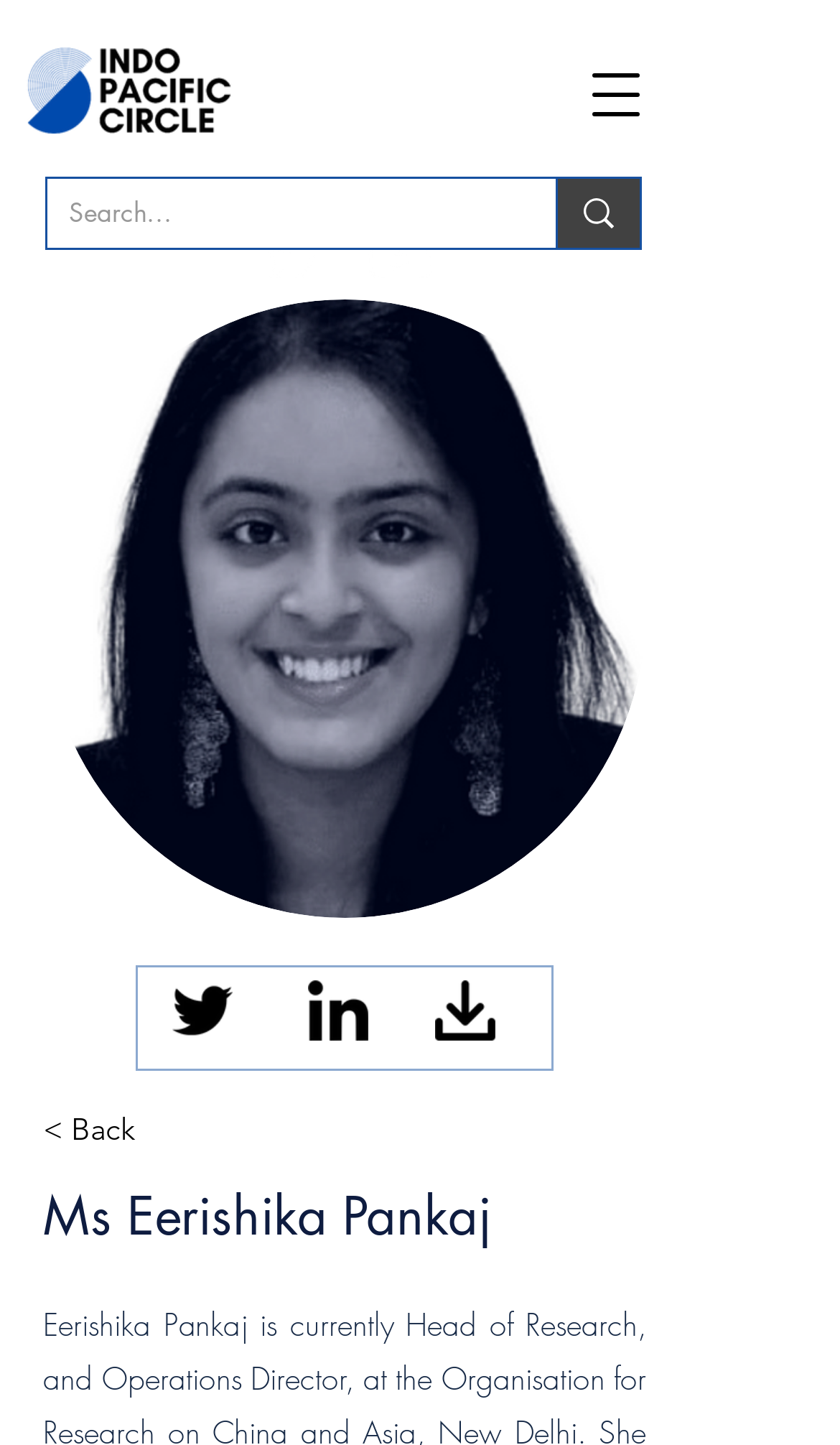Determine the main headline of the webpage and provide its text.

Ms Eerishika Pankaj